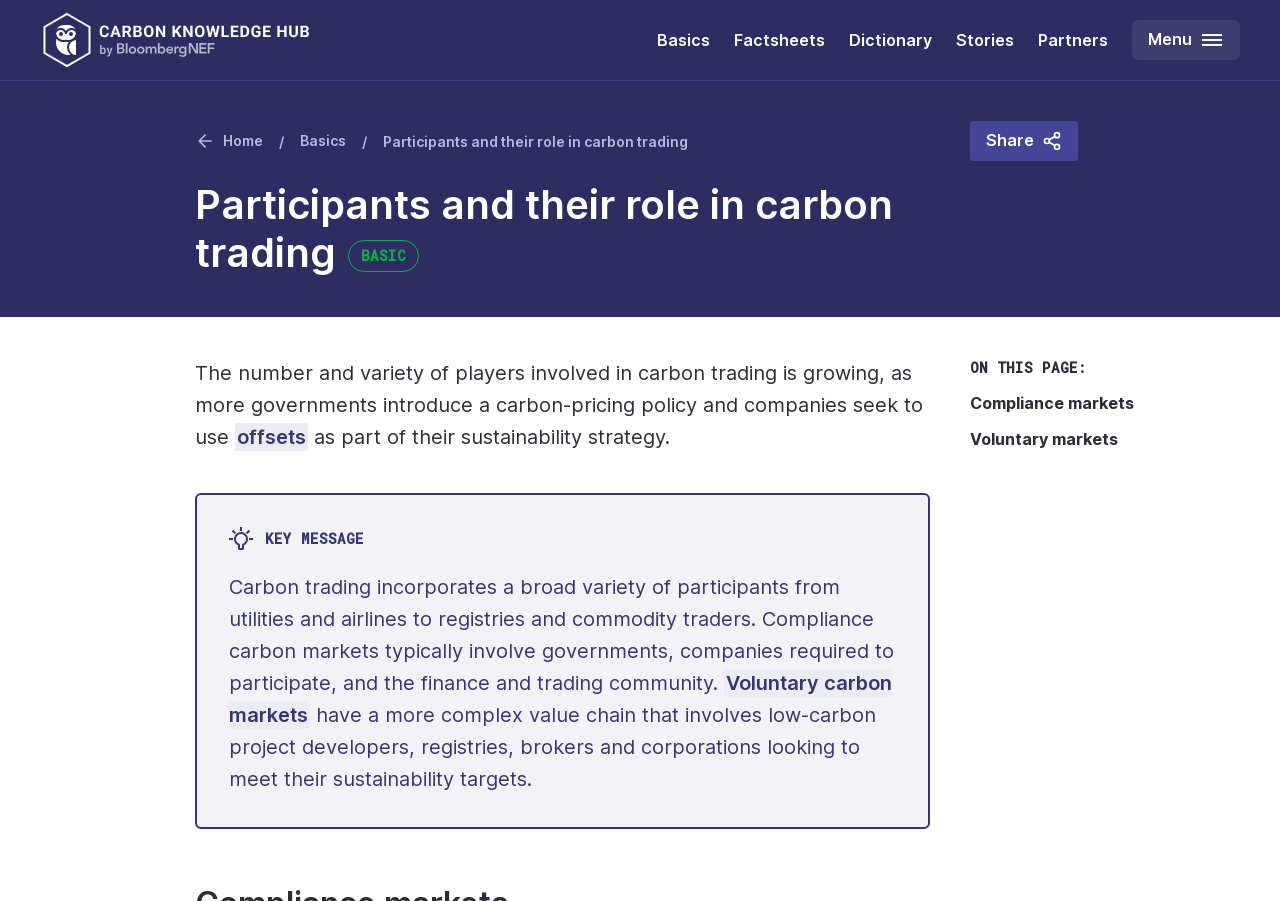Identify the bounding box coordinates of the area that should be clicked in order to complete the given instruction: "Click the 'offsets' link". The bounding box coordinates should be four float numbers between 0 and 1, i.e., [left, top, right, bottom].

[0.184, 0.469, 0.241, 0.501]